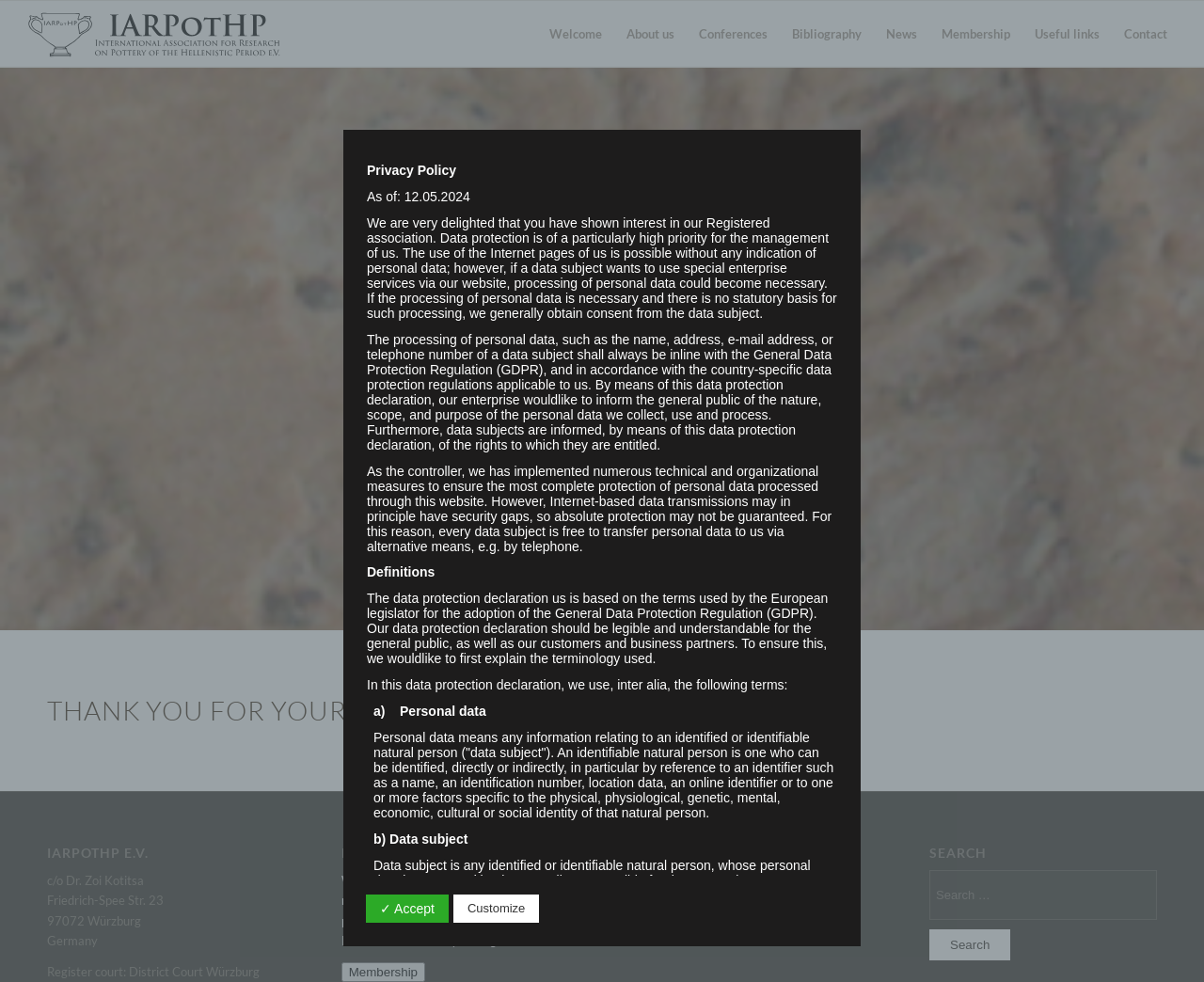Specify the bounding box coordinates of the element's area that should be clicked to execute the given instruction: "Post a comment". The coordinates should be four float numbers between 0 and 1, i.e., [left, top, right, bottom].

None